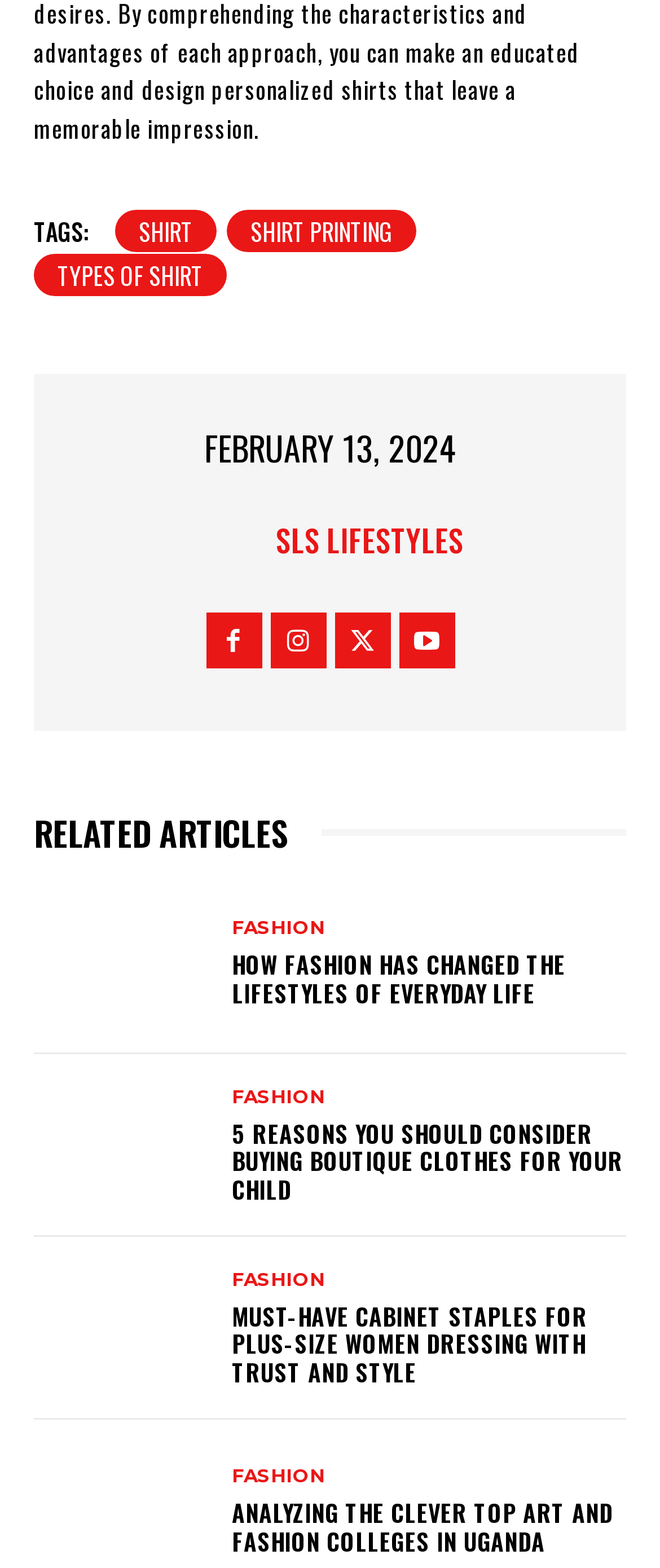Answer the question using only a single word or phrase: 
What is the name of the website or blog?

SLS Lifestyles